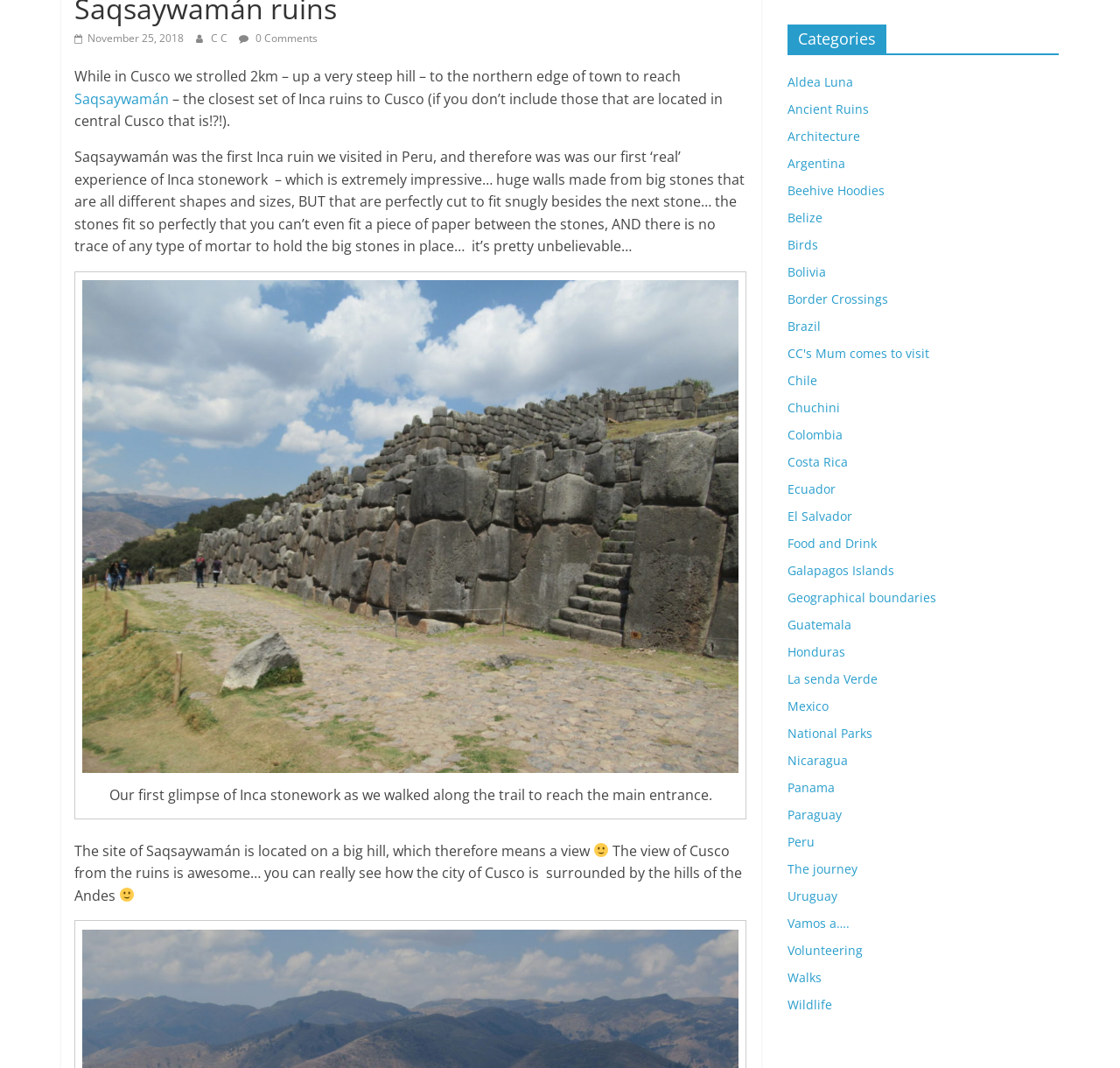Locate the bounding box of the UI element described by: "Anders Norén" in the given webpage screenshot.

None